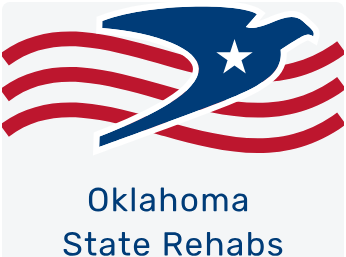Carefully examine the image and provide an in-depth answer to the question: What does the wavy red stripes symbolize?

According to the caption, the wavy red stripes below the bird emblem symbolize compassion and support, reminiscent of the American flag.